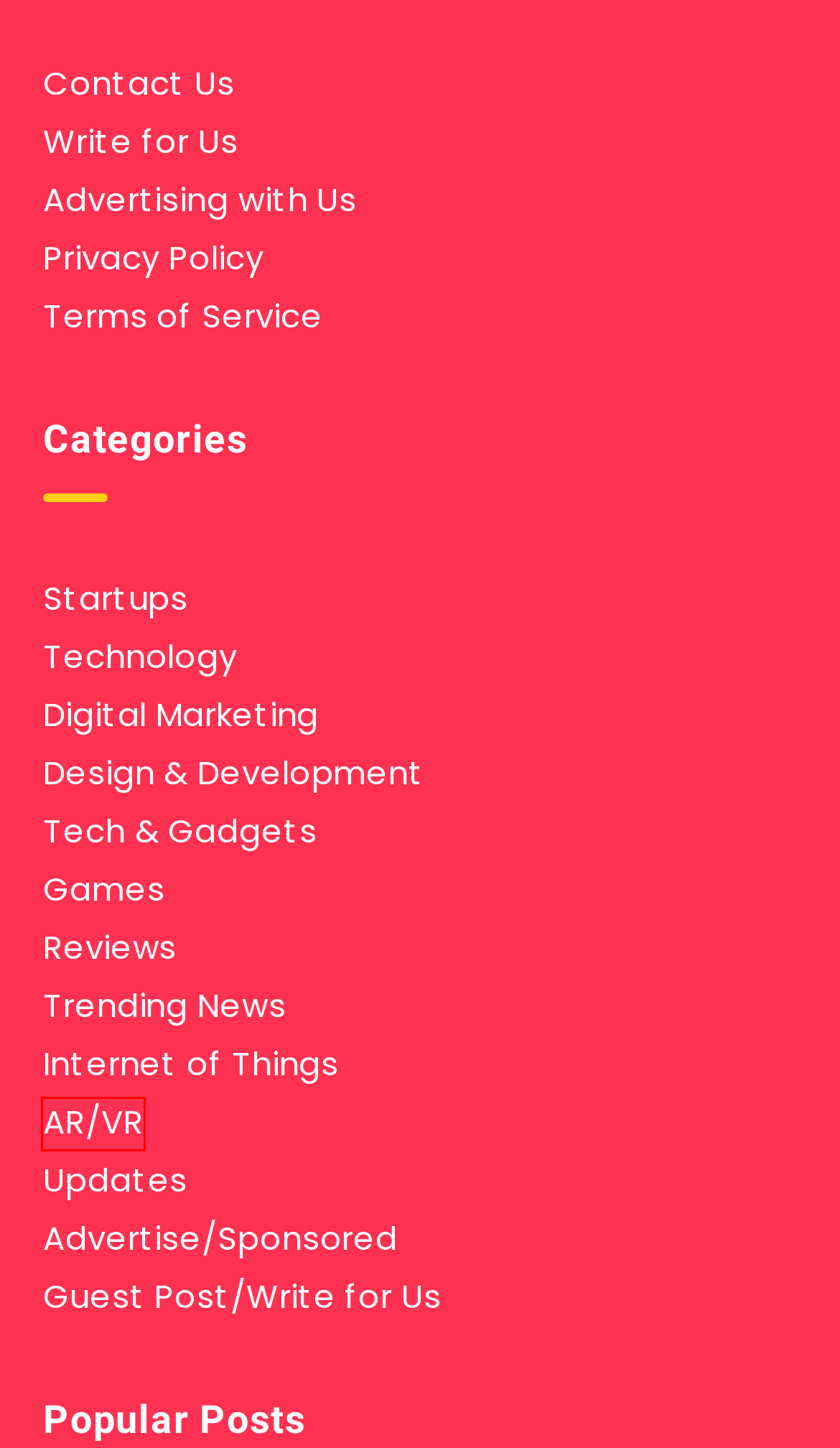You are provided with a screenshot of a webpage where a red rectangle bounding box surrounds an element. Choose the description that best matches the new webpage after clicking the element in the red bounding box. Here are the choices:
A. Updates Archives - Techieapps
B. Advertise - Techieapps
C. Startups Archives - Techieapps
D. Contact Us - Techieapps
E. Write for Us - Submit Free Guest Post | Sponsored Post on Technology
F. Internet of Things (IoT) Archives - Techieapps
G. Technology Archives - Techieapps
H. AR/VR Archives - Techieapps

H